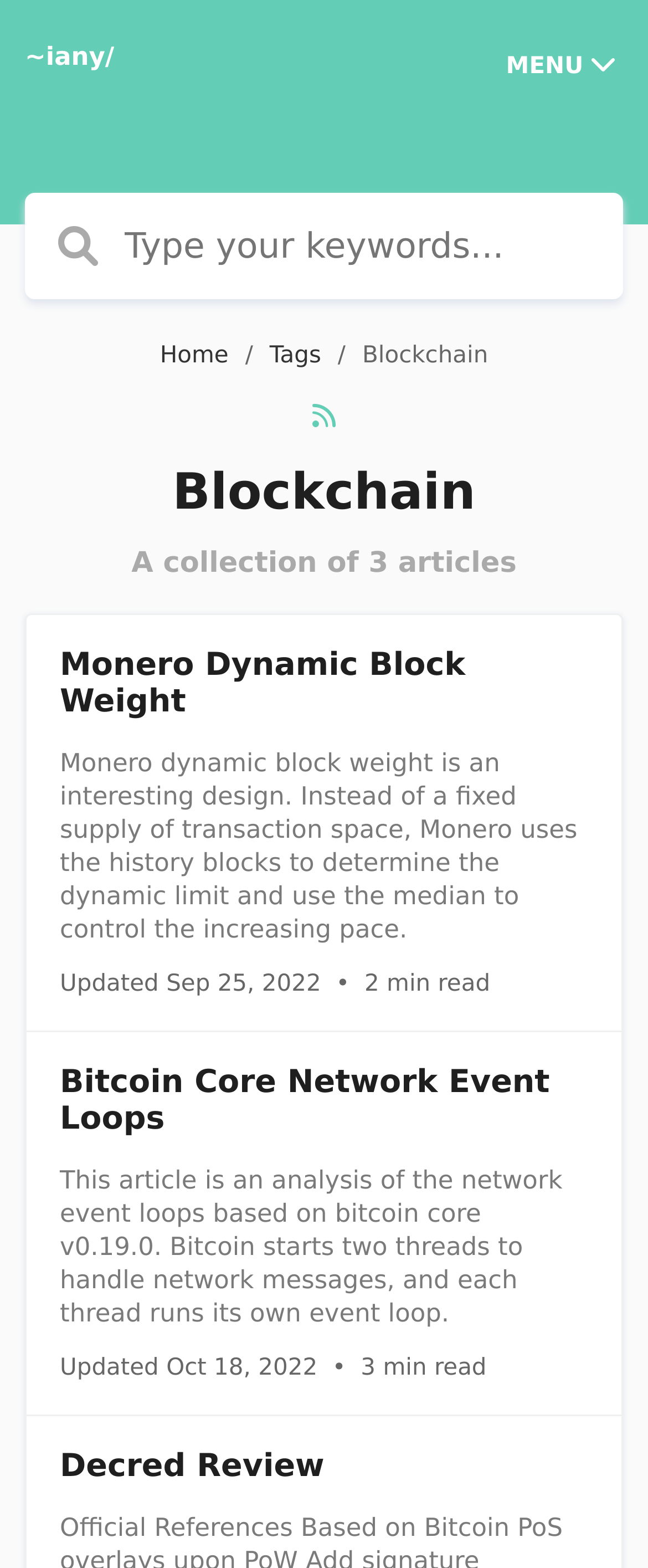Determine the bounding box of the UI component based on this description: "name="q" placeholder="Type your keywords..."". The bounding box coordinates should be four float values between 0 and 1, i.e., [left, top, right, bottom].

[0.038, 0.123, 0.962, 0.191]